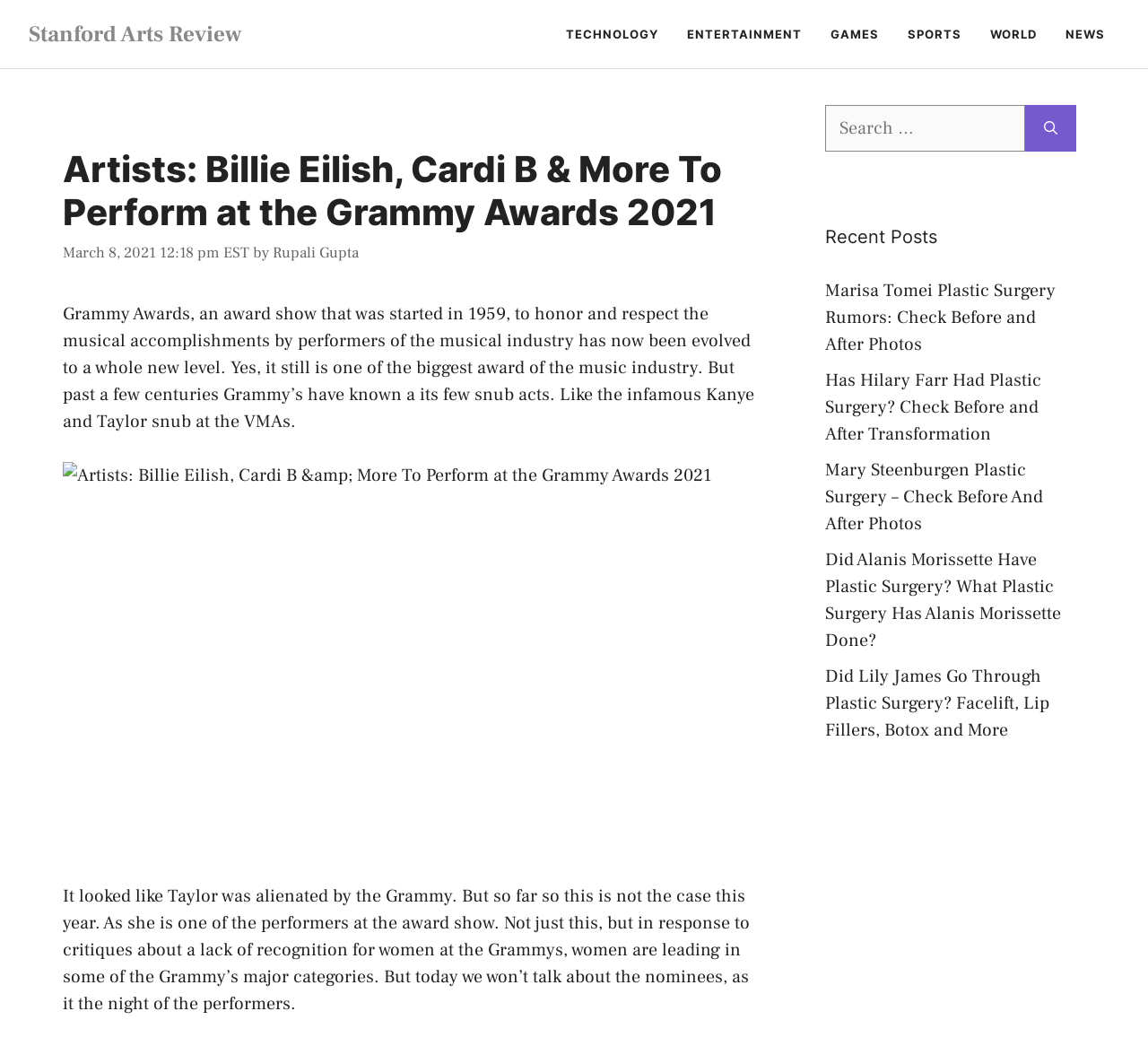What is the function of the search box?
Look at the image and answer the question using a single word or phrase.

Search for articles